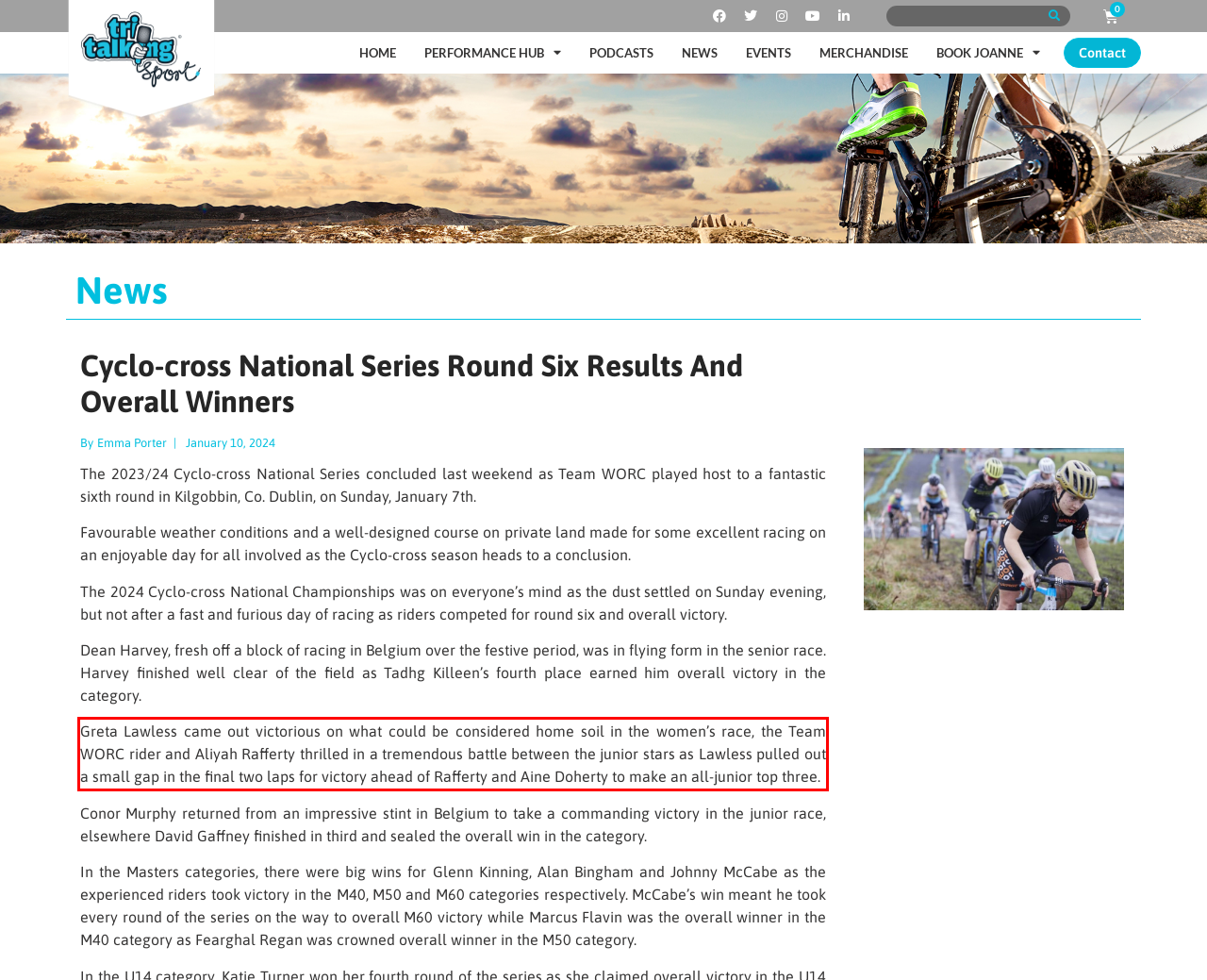Using the provided screenshot of a webpage, recognize the text inside the red rectangle bounding box by performing OCR.

Greta Lawless came out victorious on what could be considered home soil in the women’s race, the Team WORC rider and Aliyah Rafferty thrilled in a tremendous battle between the junior stars as Lawless pulled out a small gap in the final two laps for victory ahead of Rafferty and Aine Doherty to make an all-junior top three.